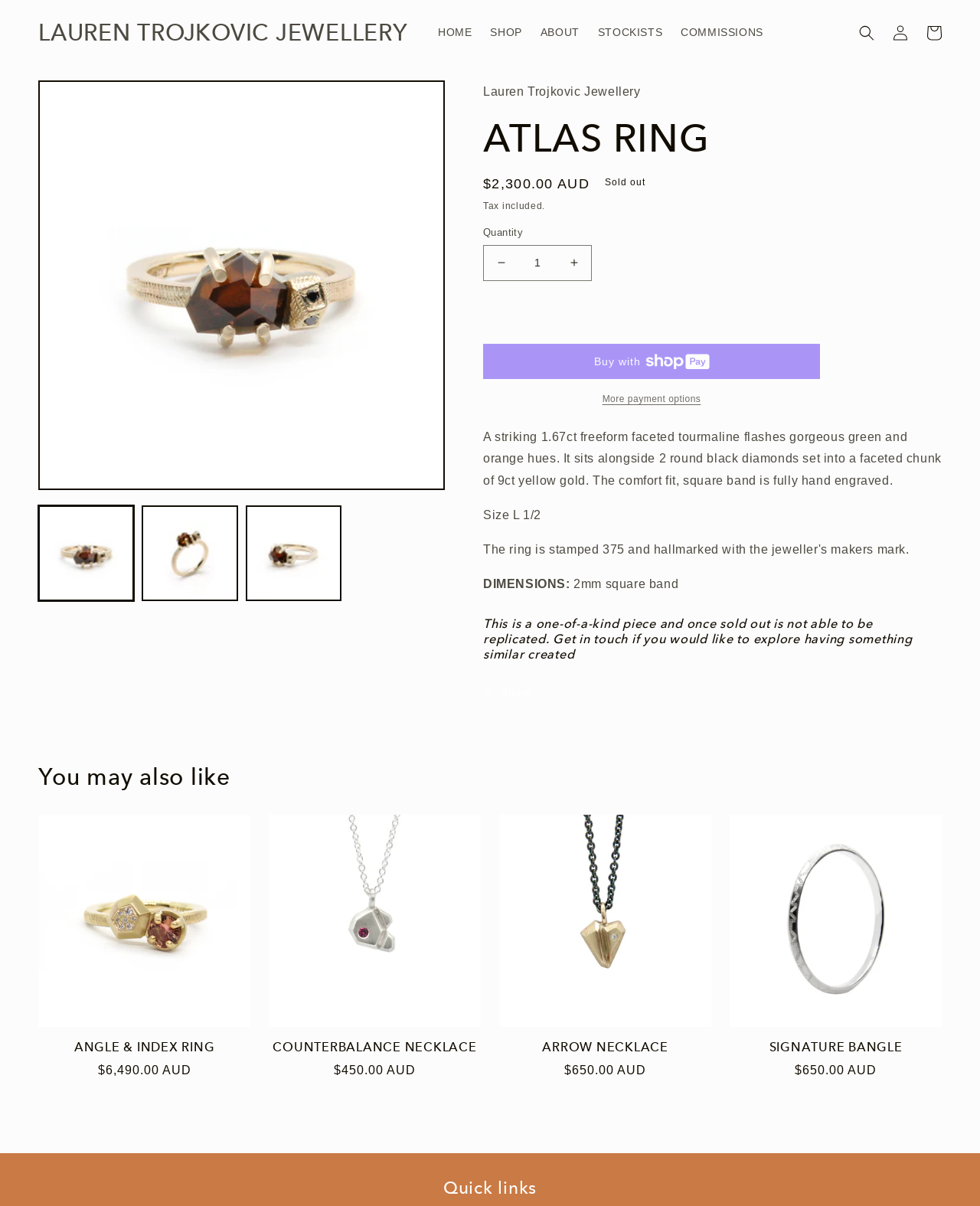Use a single word or phrase to answer the question:
What is the material of the ATLAS RING?

9ct yellow gold